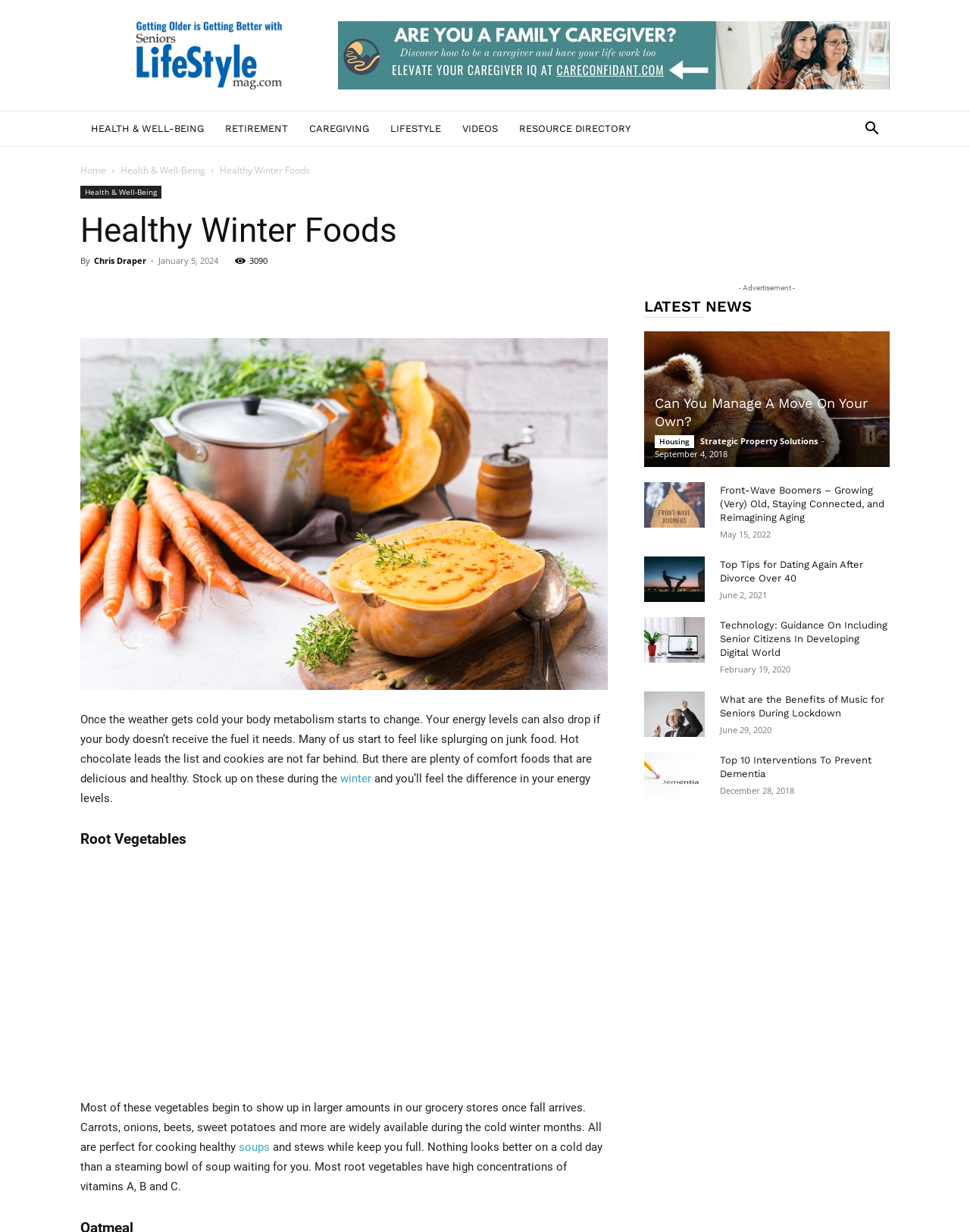Describe the webpage meticulously, covering all significant aspects.

This webpage is about healthy winter foods, with a focus on comfort foods that are both delicious and nutritious. At the top of the page, there is a banner with an image and a heading that reads "SLM | Healthy Winter Foods". Below the banner, there are several links to different categories, including "HEALTH & WELL-BEING", "RETIREMENT", "CAREGIVING", "LIFESTYLE", "VIDEOS", and "RESOURCE DIRECTORY". 

To the right of these links, there is a search button. Below the search button, there is a section with a heading that reads "Healthy Winter Foods" and a subheading that reads "By Chris Draper". This section includes a brief introduction to the topic, followed by a large image of healthy winter food.

The main content of the page is divided into sections, with headings such as "Root Vegetables" and "LATEST NEWS". The "Root Vegetables" section discusses the benefits of root vegetables, such as carrots, onions, and sweet potatoes, and how they can be used in soups and stews. 

The "LATEST NEWS" section features a series of news articles, each with a heading, a brief summary, and an image. The articles cover a range of topics related to health and wellness, including moving, housing, dating, and technology for seniors. Each article includes a timestamp indicating when it was published.

There is also an advertisement section on the right side of the page, with a heading that reads "- Advertisement -".